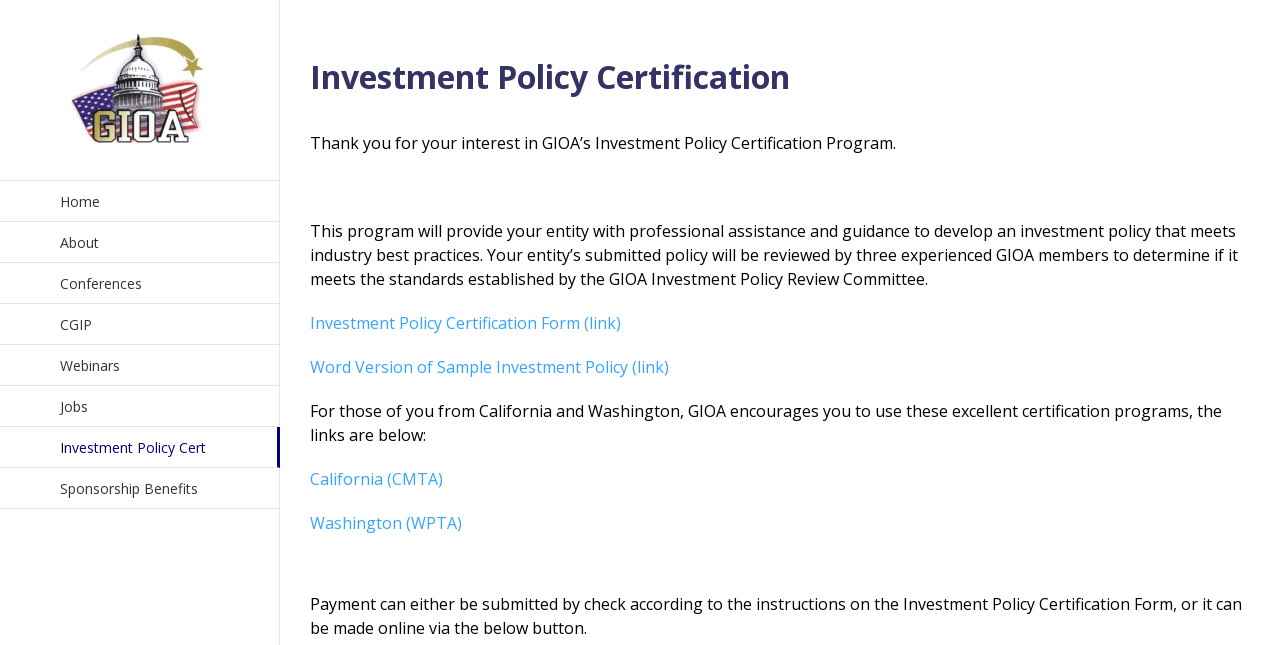Based on the element description "Washington (WPTA)", predict the bounding box coordinates of the UI element.

[0.242, 0.793, 0.361, 0.828]